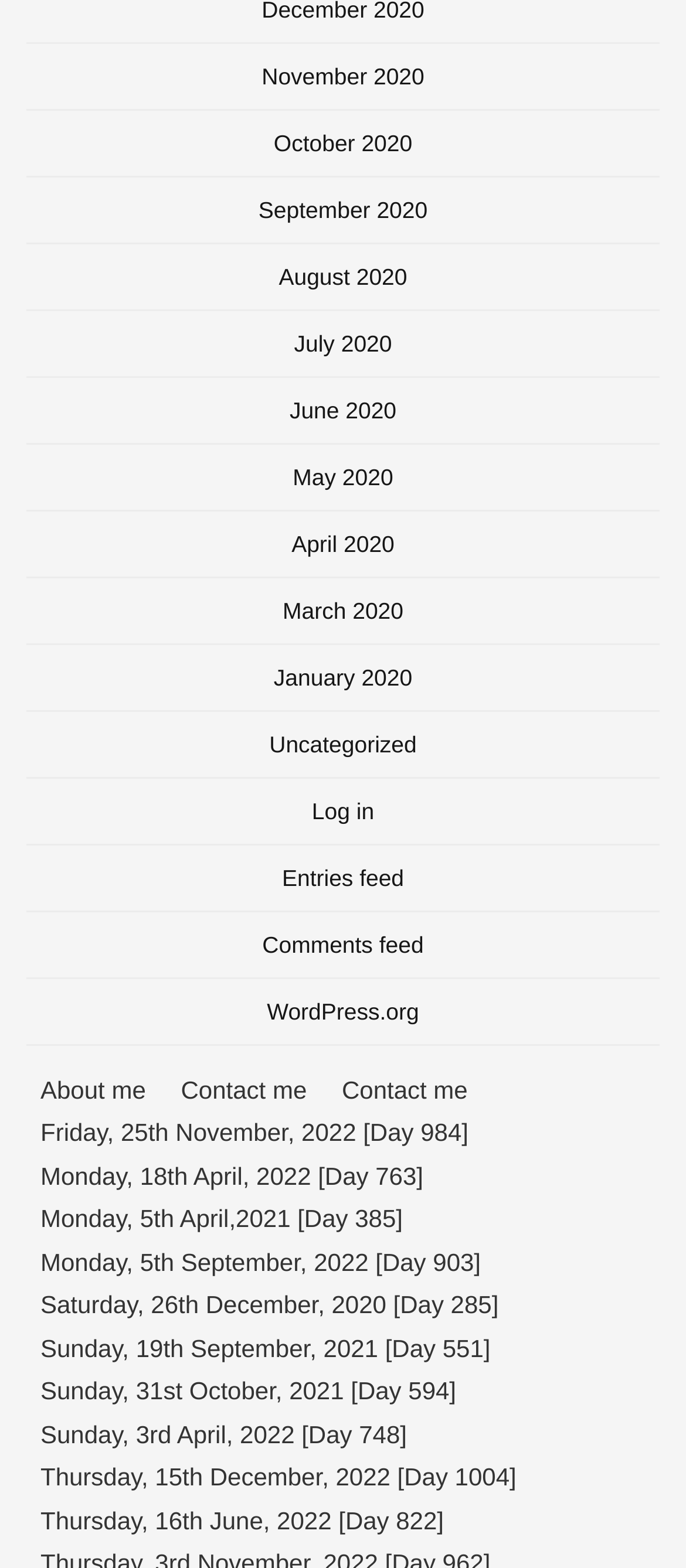How many months are listed?
Use the image to give a comprehensive and detailed response to the question.

I counted the number of links with month names, starting from November 2020 to January 2020, and found 12 months listed.